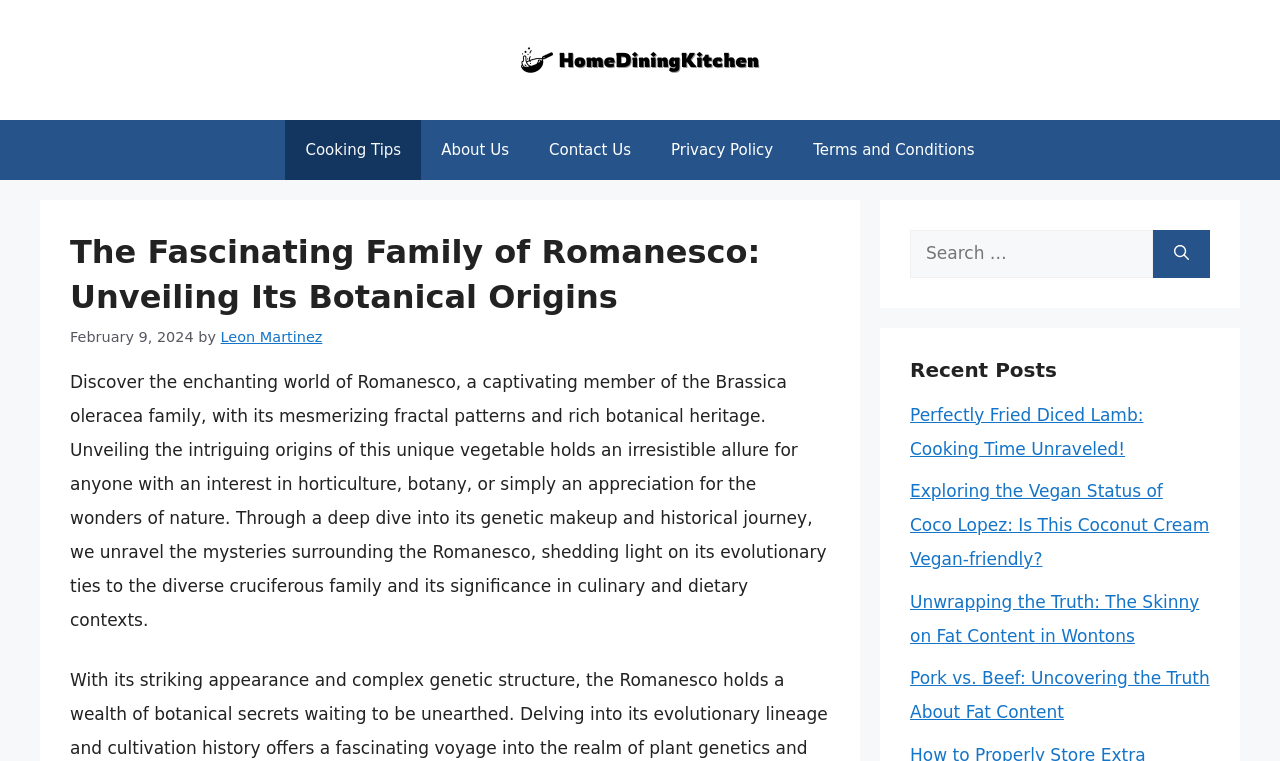How many recent posts are listed? Based on the screenshot, please respond with a single word or phrase.

4